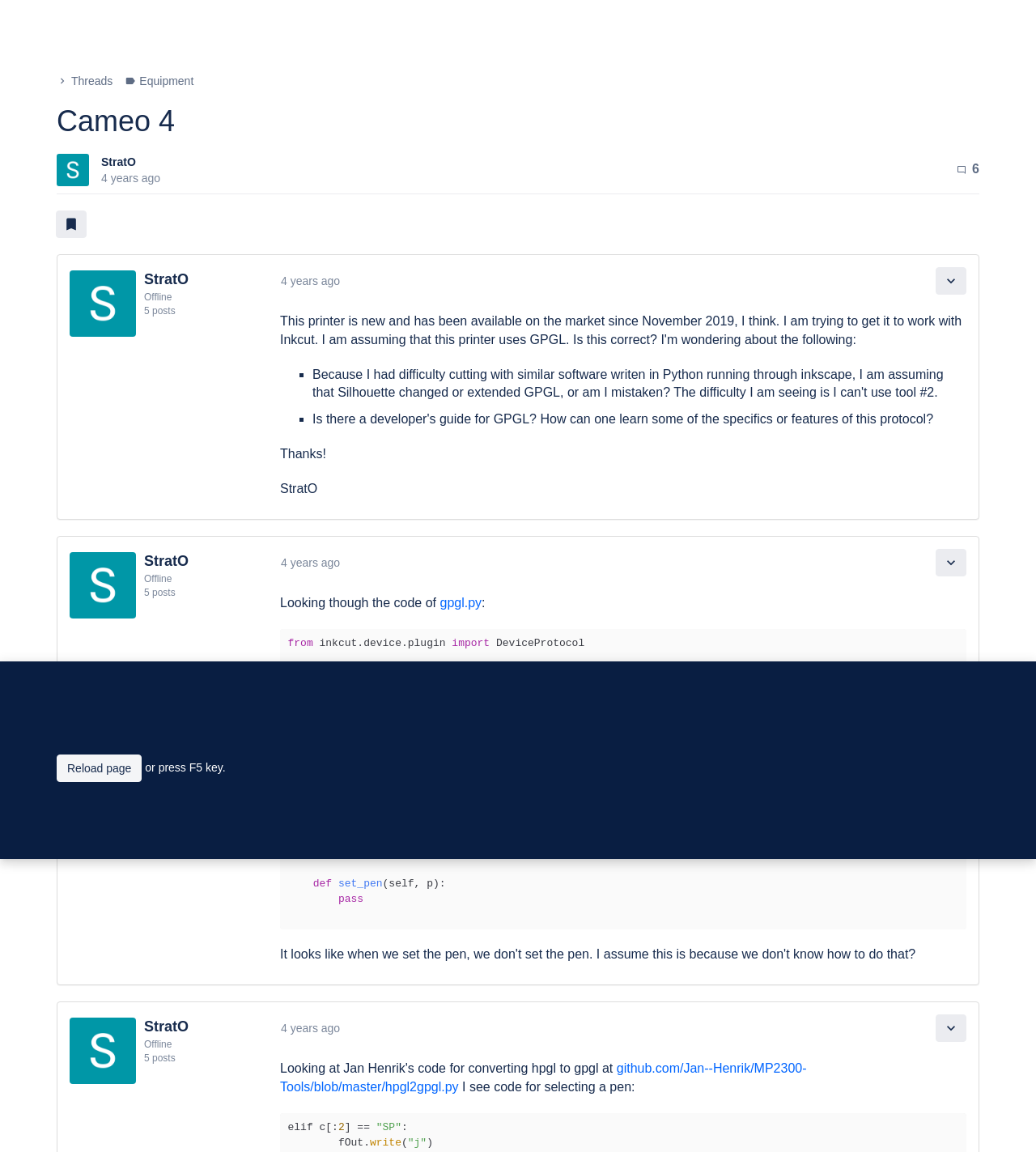How many posts does bianchifan have?
Kindly offer a comprehensive and detailed response to the question.

I found this information by looking at the user profile information for bianchifan, which is located near the top of the webpage.